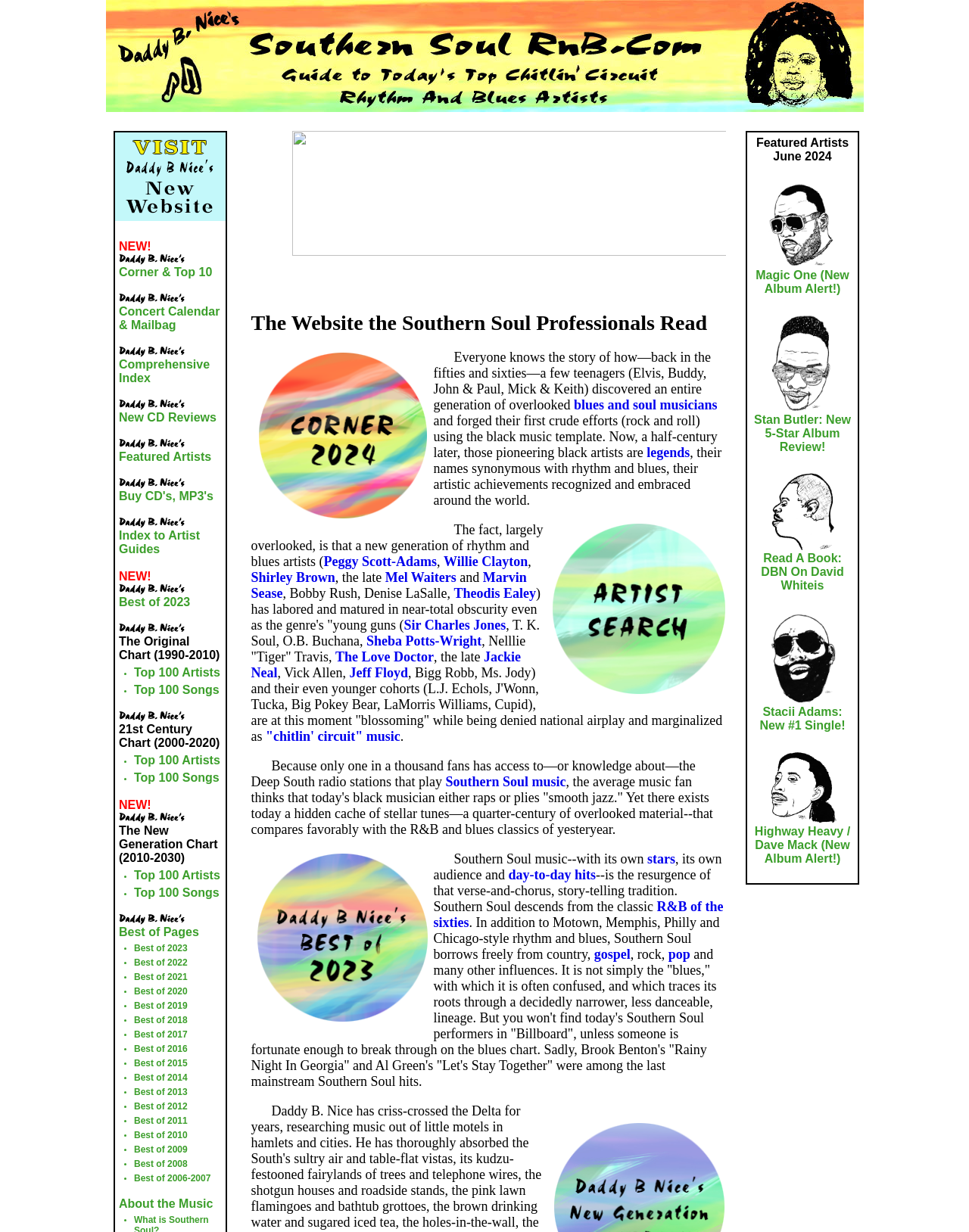Please find the bounding box coordinates of the element's region to be clicked to carry out this instruction: "View Corner & Top 10 page".

[0.123, 0.216, 0.219, 0.226]